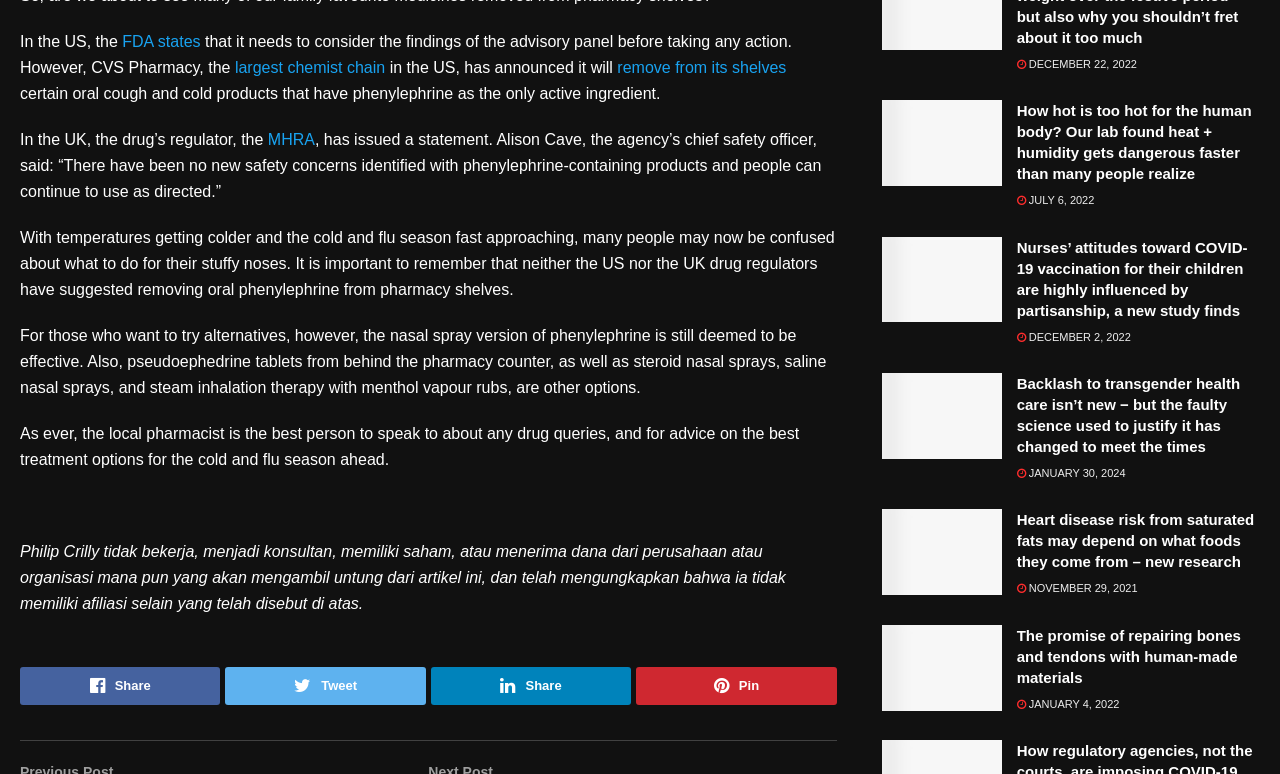Determine the bounding box coordinates of the area to click in order to meet this instruction: "Click the 'MHRA' link".

[0.209, 0.17, 0.246, 0.192]